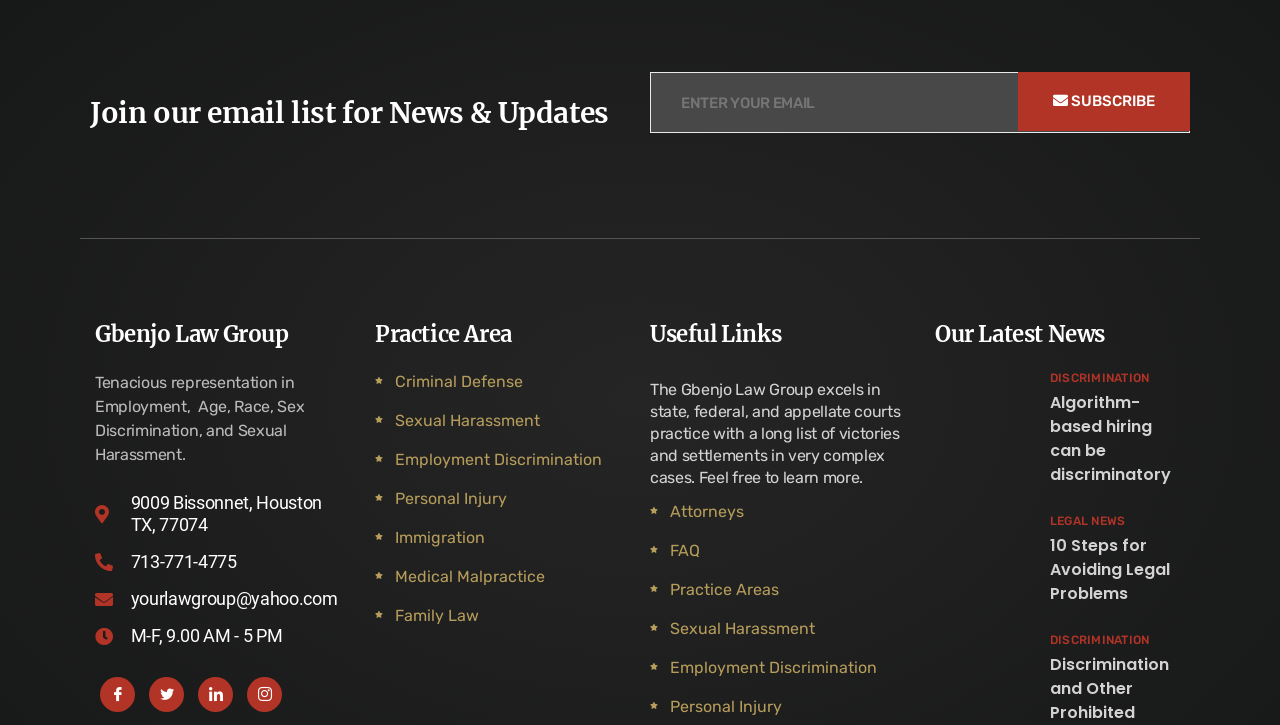Could you provide the bounding box coordinates for the portion of the screen to click to complete this instruction: "Learn more about Criminal Defense"?

[0.309, 0.508, 0.409, 0.546]